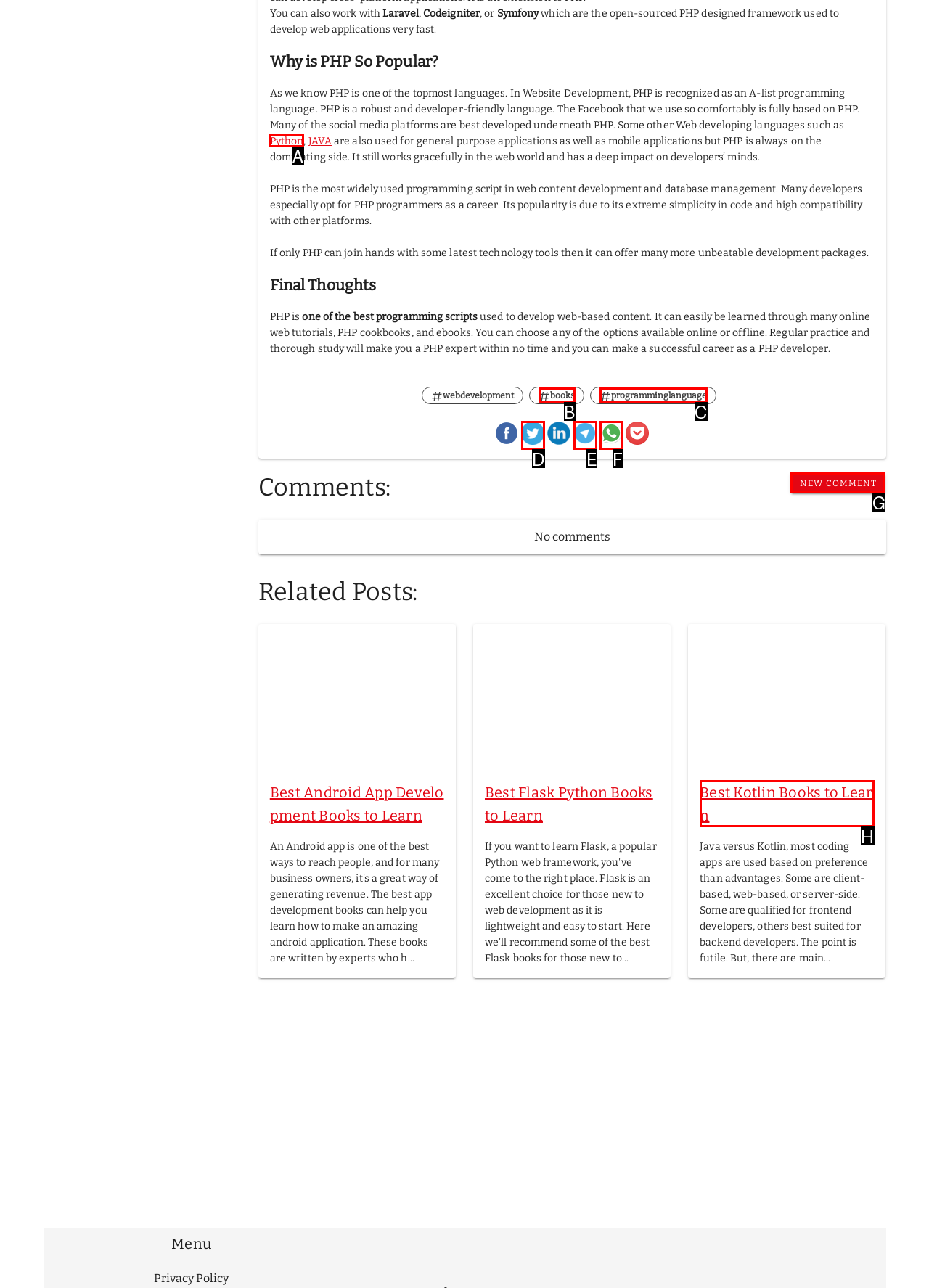Tell me which option I should click to complete the following task: Leave a new comment Answer with the option's letter from the given choices directly.

G